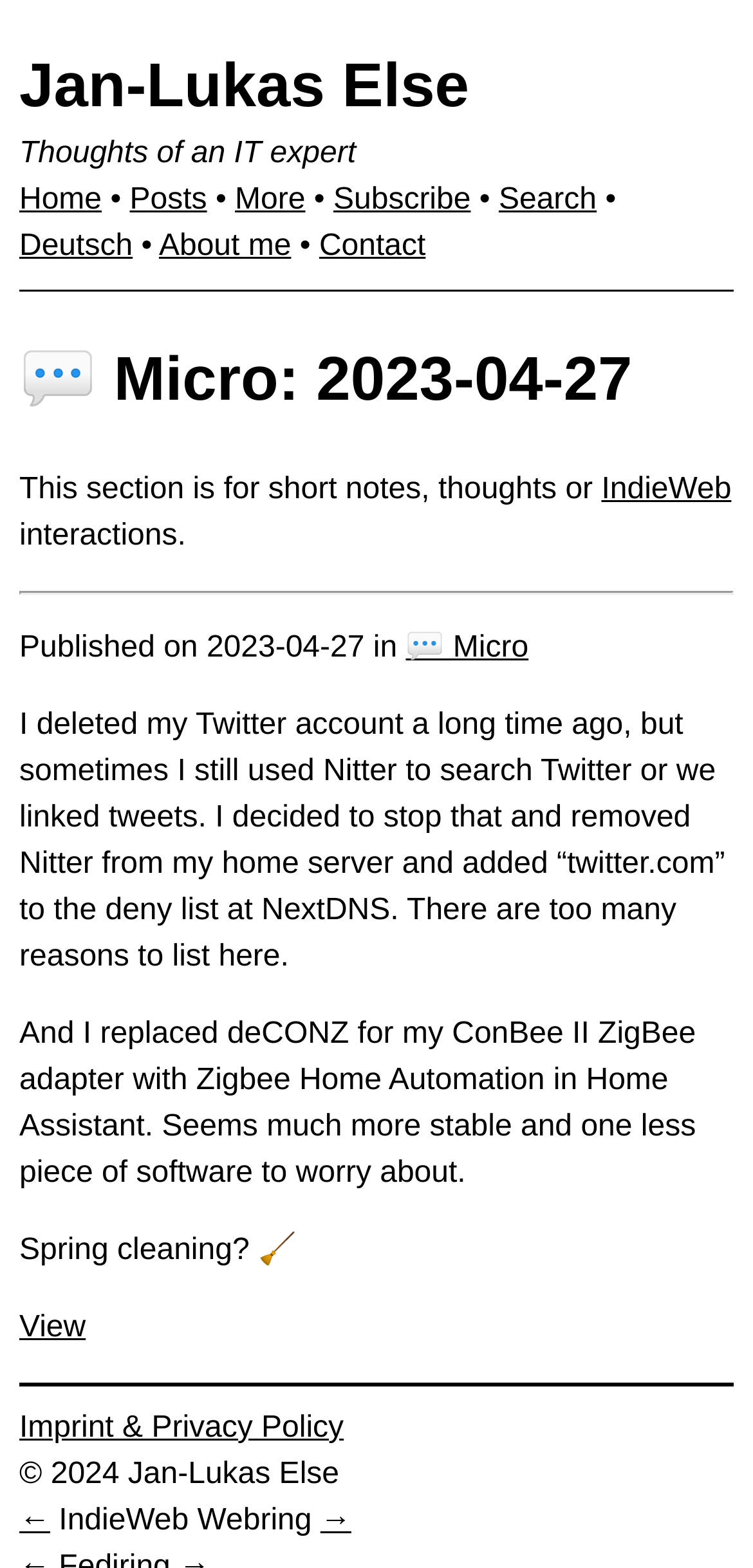Determine the bounding box coordinates of the area to click in order to meet this instruction: "search for something".

[0.662, 0.117, 0.792, 0.138]